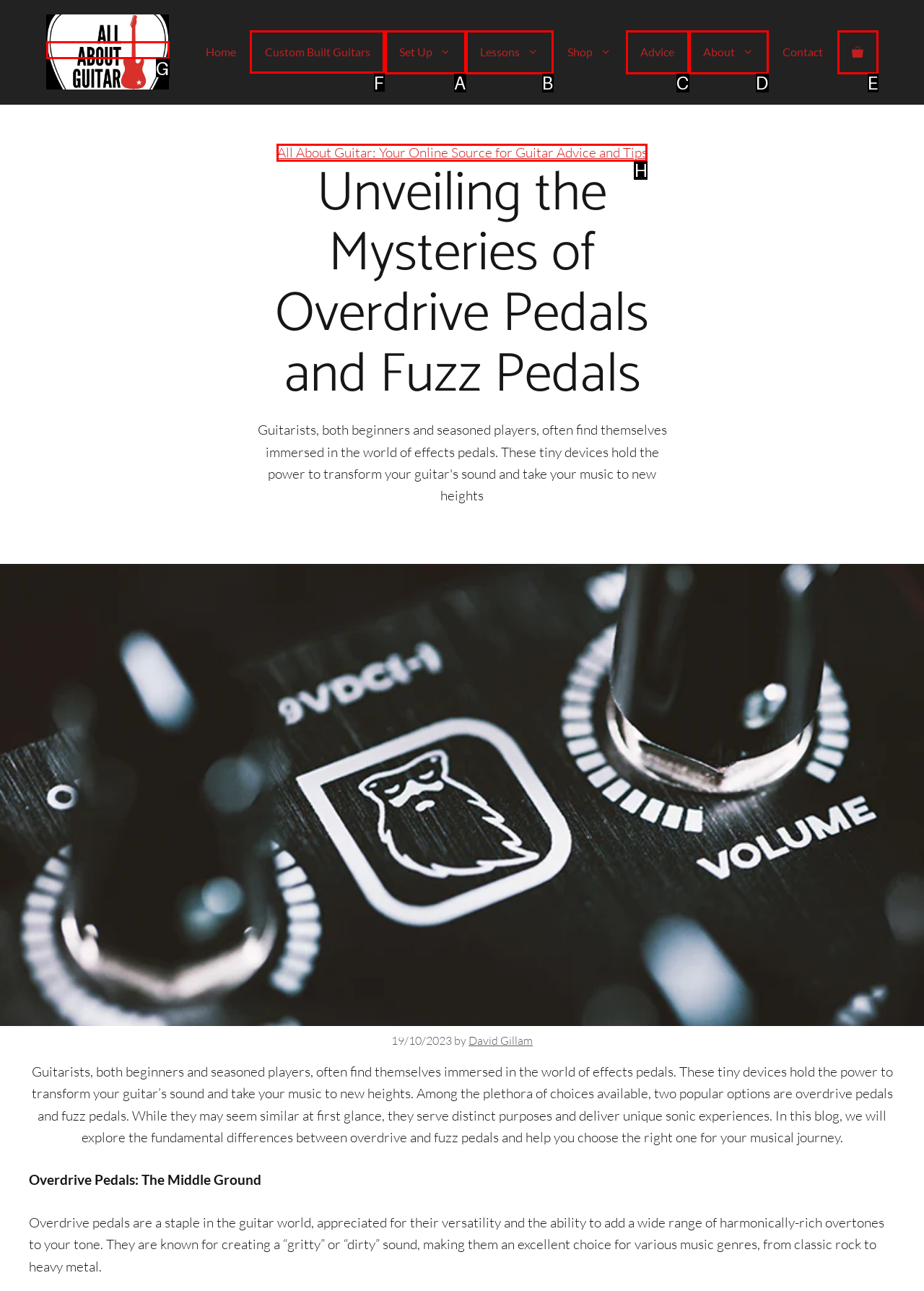Given the task: read about custom built guitars, tell me which HTML element to click on.
Answer with the letter of the correct option from the given choices.

F